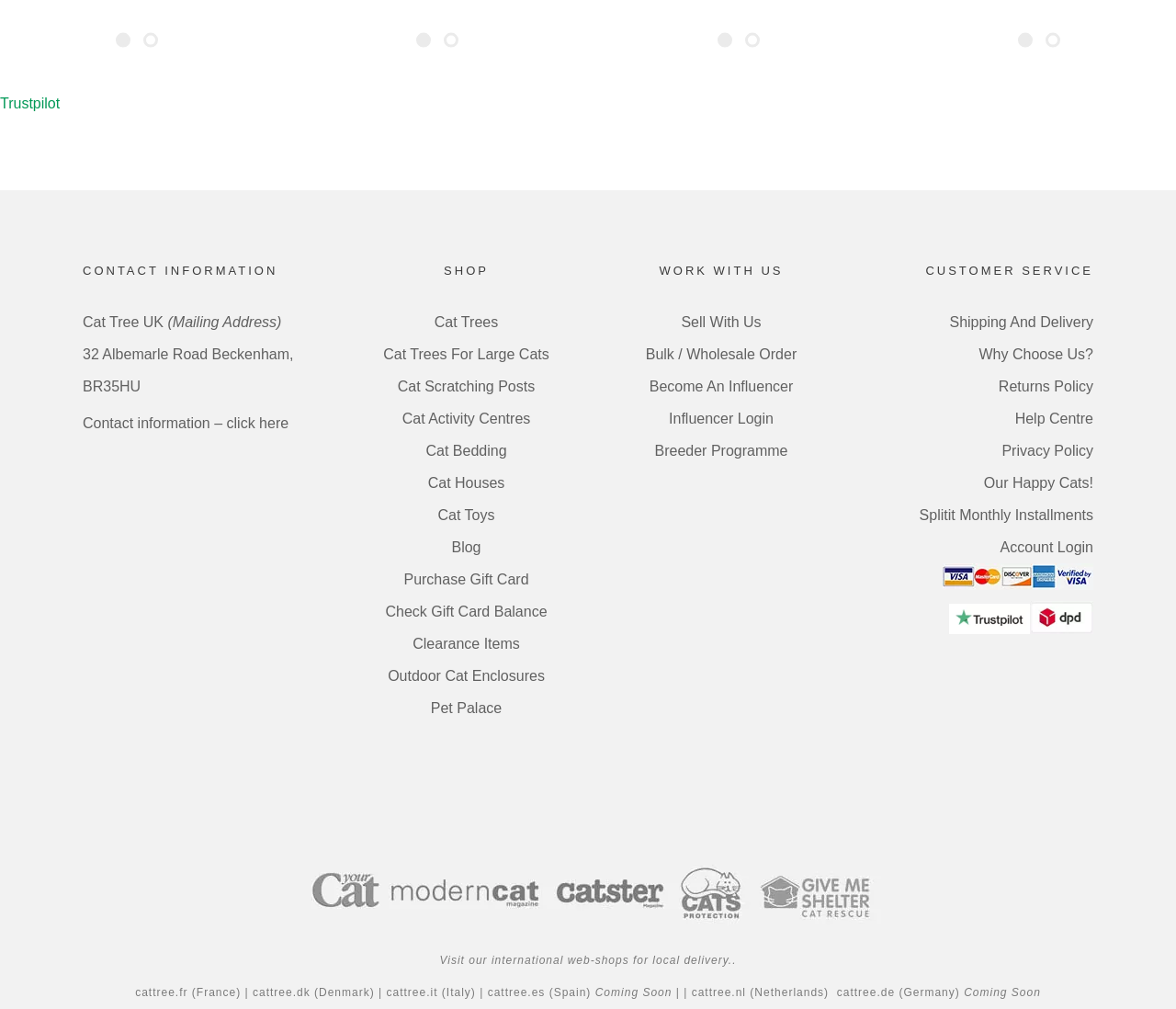What countries have international web-shops for local delivery?
Answer the question with detailed information derived from the image.

The website provides links to international web-shops for local delivery in several countries, including France, Denmark, Italy, Spain, Netherlands, and Germany, which can be found at the bottom of the webpage.